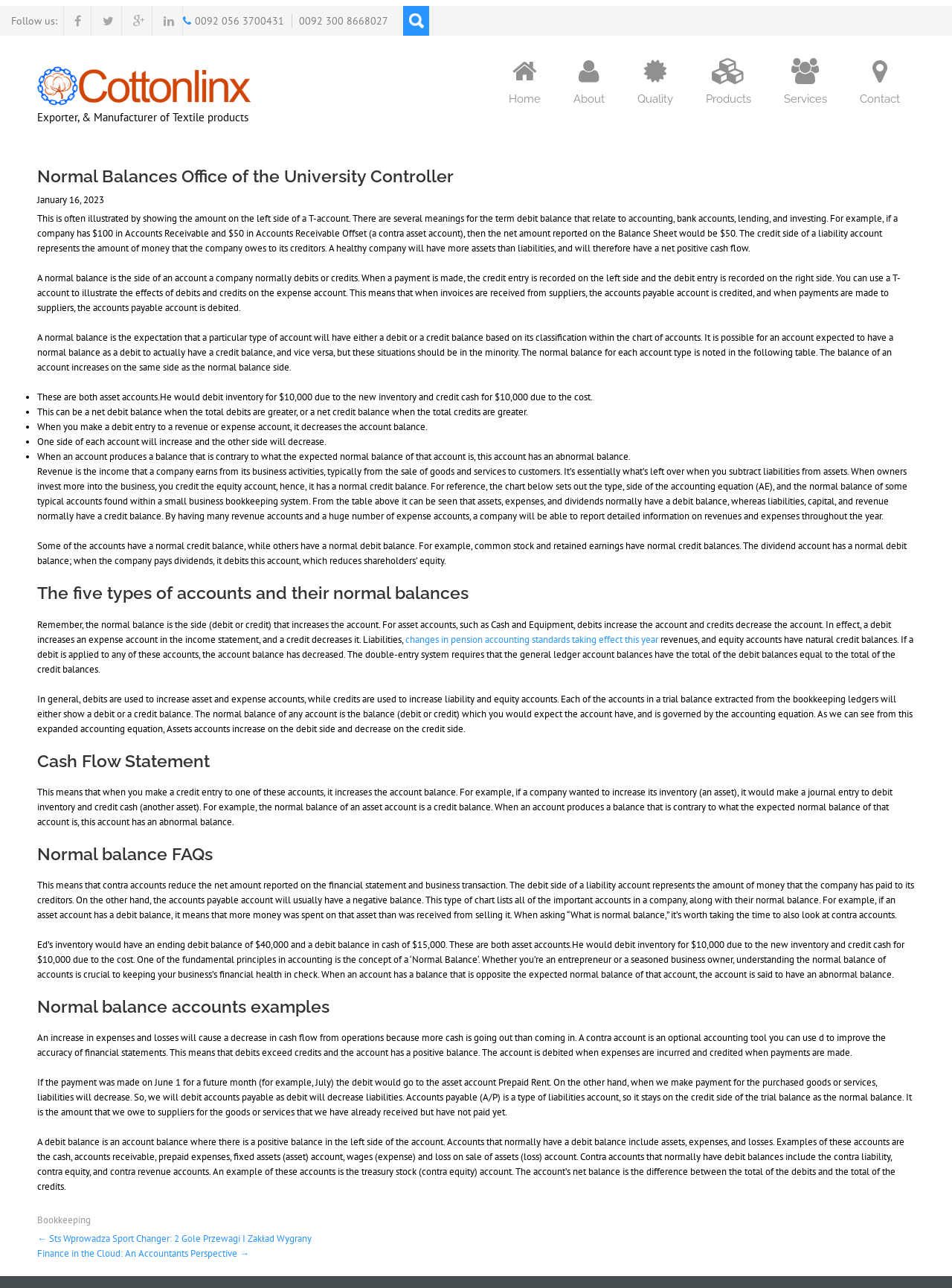Locate the bounding box coordinates of the clickable region necessary to complete the following instruction: "Read about the Normal Balances Office of the University Controller". Provide the coordinates in the format of four float numbers between 0 and 1, i.e., [left, top, right, bottom].

[0.039, 0.129, 0.961, 0.144]